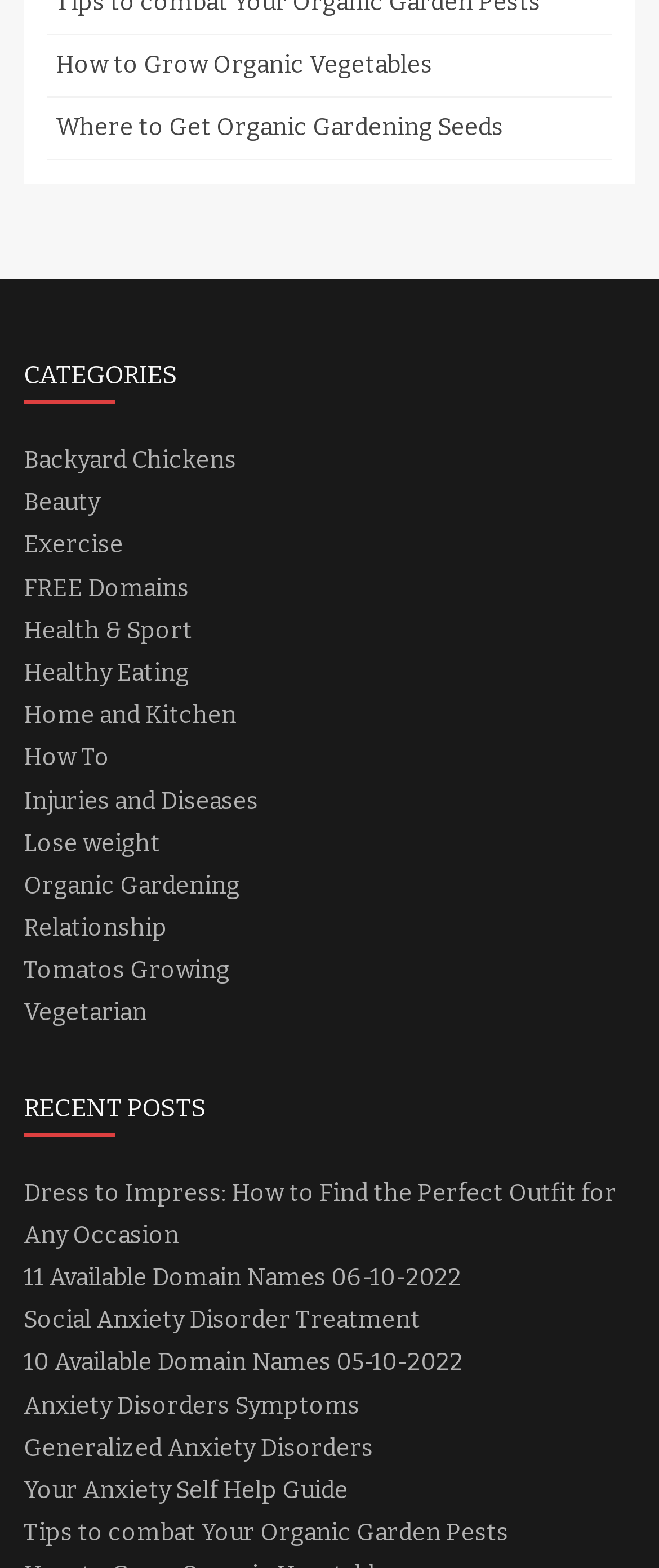Provide the bounding box coordinates for the specified HTML element described in this description: "Social Anxiety Disorder Treatment". The coordinates should be four float numbers ranging from 0 to 1, in the format [left, top, right, bottom].

[0.036, 0.833, 0.638, 0.851]